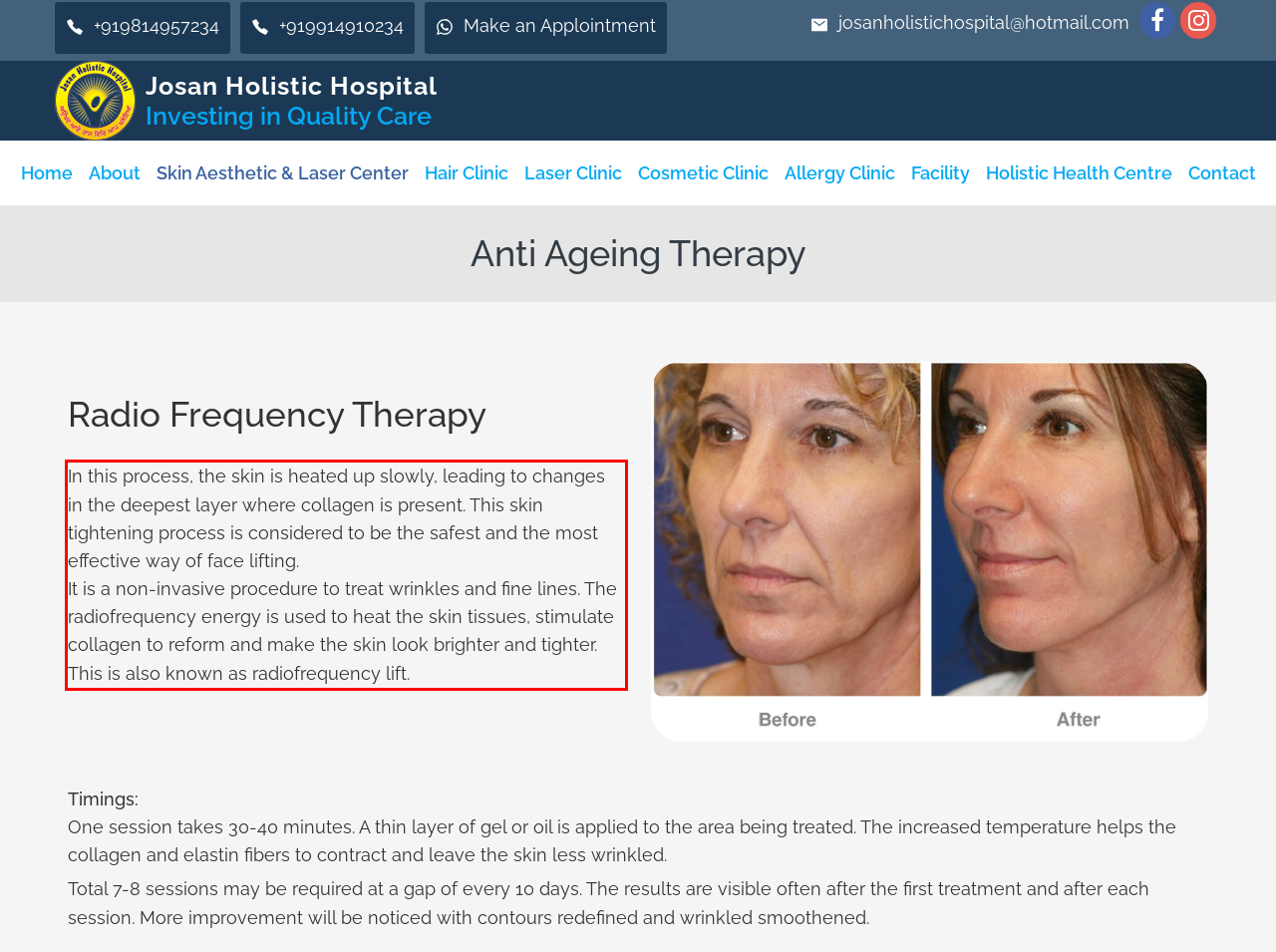Given the screenshot of a webpage, identify the red rectangle bounding box and recognize the text content inside it, generating the extracted text.

In this process, the skin is heated up slowly, leading to changes in the deepest layer where collagen is present. This skin tightening process is considered to be the safest and the most effective way of face lifting. It is a non-invasive procedure to treat wrinkles and fine lines. The radiofrequency energy is used to heat the skin tissues, stimulate collagen to reform and make the skin look brighter and tighter. This is also known as radiofrequency lift.